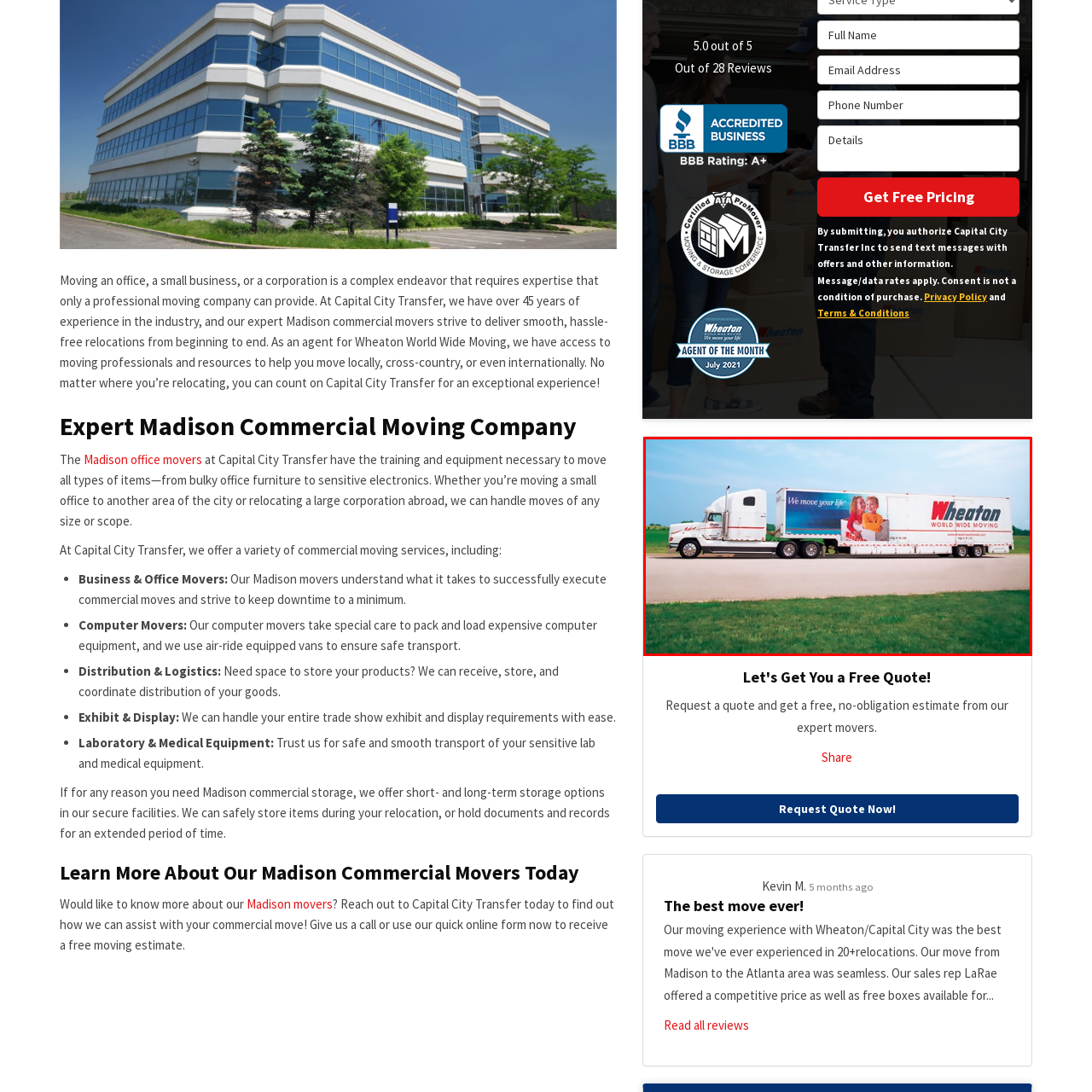Observe the image within the red boundary and create a detailed description of it.

The image showcases a large moving truck adorned with the branding of Wheaton World Wide Moving. The truck is parked on a flat, paved surface, possibly in a rural or suburban setting, characterized by green grass and open skies. The side of the trailer prominently displays the message "We move your life," accompanied by a vibrant image of a smiling family, symbolizing reliability and care in moving services. This vehicle represents the expertise and extensive resources available through Capital City Transfer, which has been a trusted moving partner for over 45 years, offering various commercial moving solutions, including office and computer moves, distribution logistics, and secure storage options. The truck stands as a testament to the professionalism and commitment of Wheaton and Capital City Transfer in delivering seamless relocation experiences.